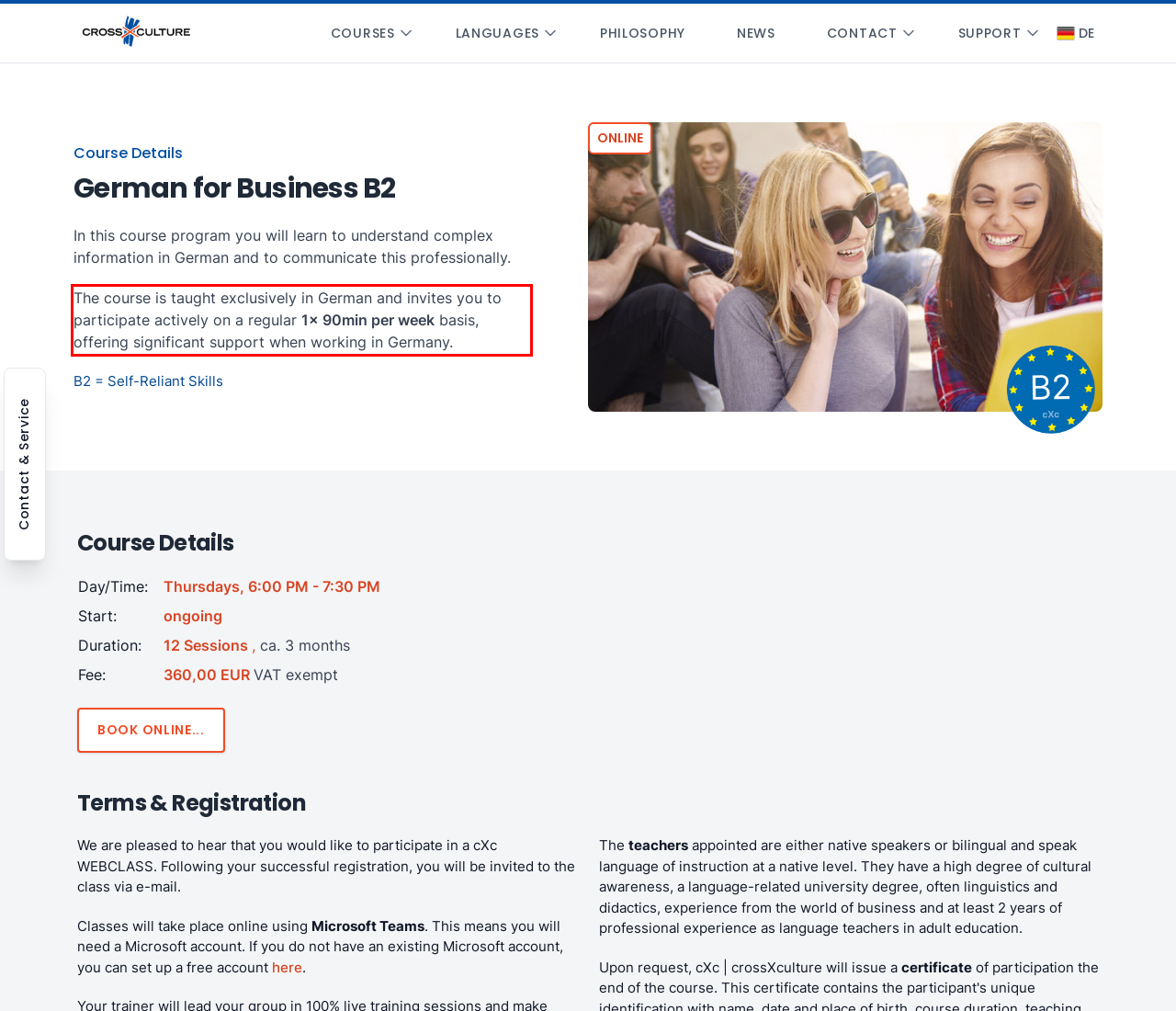Using OCR, extract the text content found within the red bounding box in the given webpage screenshot.

The course is taught exclusively in German and invites you to participate actively on a regular 1x 90min per week basis, offering significant support when working in Germany.